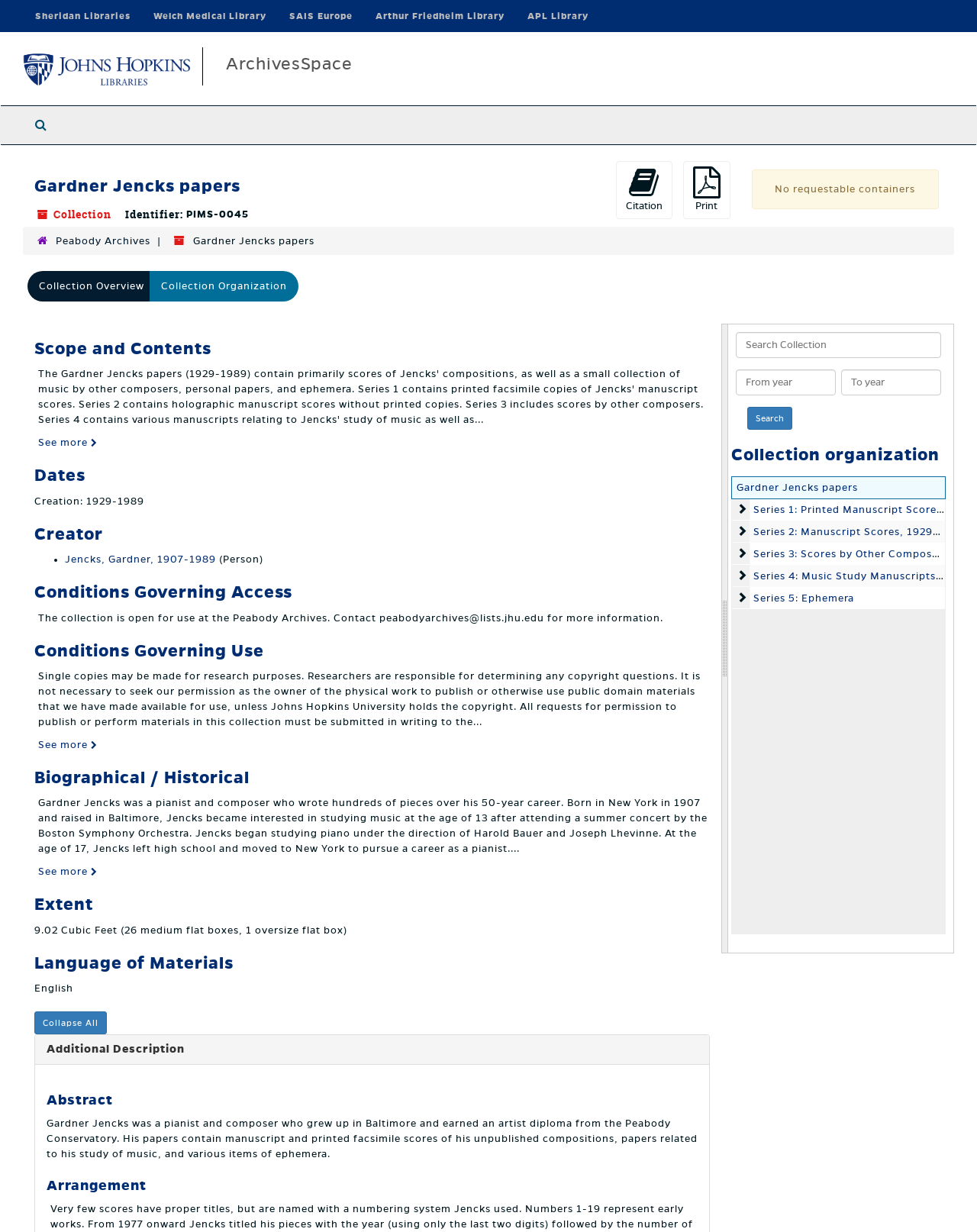Illustrate the webpage with a detailed description.

This webpage is about the Gardner Jencks papers collection at the Johns Hopkins University Libraries Archives. At the top, there is a navigation menu with links to different libraries, including Sheridan Libraries, Welch Medical Library, and SAIS Europe. Below the navigation menu, there is a heading that reads "Gardner Jencks papers" and a collection identifier "PIMS-0045". 

To the right of the heading, there are page actions, including buttons for citation and printing. Below the page actions, there is a hierarchical navigation menu with links to different sections of the collection, including "Collection Overview", "Collection Organization", and "Scope and Contents". 

The main content of the webpage is divided into several sections, including "Scope and Contents", "Dates", "Creator", "Conditions Governing Access", "Conditions Governing Use", "Biographical / Historical", "Extent", "Language of Materials", and "Additional Description". Each section contains relevant information about the collection, including a brief biography of Gardner Jencks, a pianist and composer. 

There are also several links to related materials, including "See more" links that expand to reveal more information. Additionally, there is a search function that allows users to search the collection by year. 

At the bottom of the webpage, there is a section on "Collection organization" that lists the different series of the collection, including "Printed Manuscript Scores", "Manuscript Scores", "Scores by Other Composers", "Music Study Manuscripts and Publications", and "Ephemera". Each series has a button that can be expanded to reveal more information.